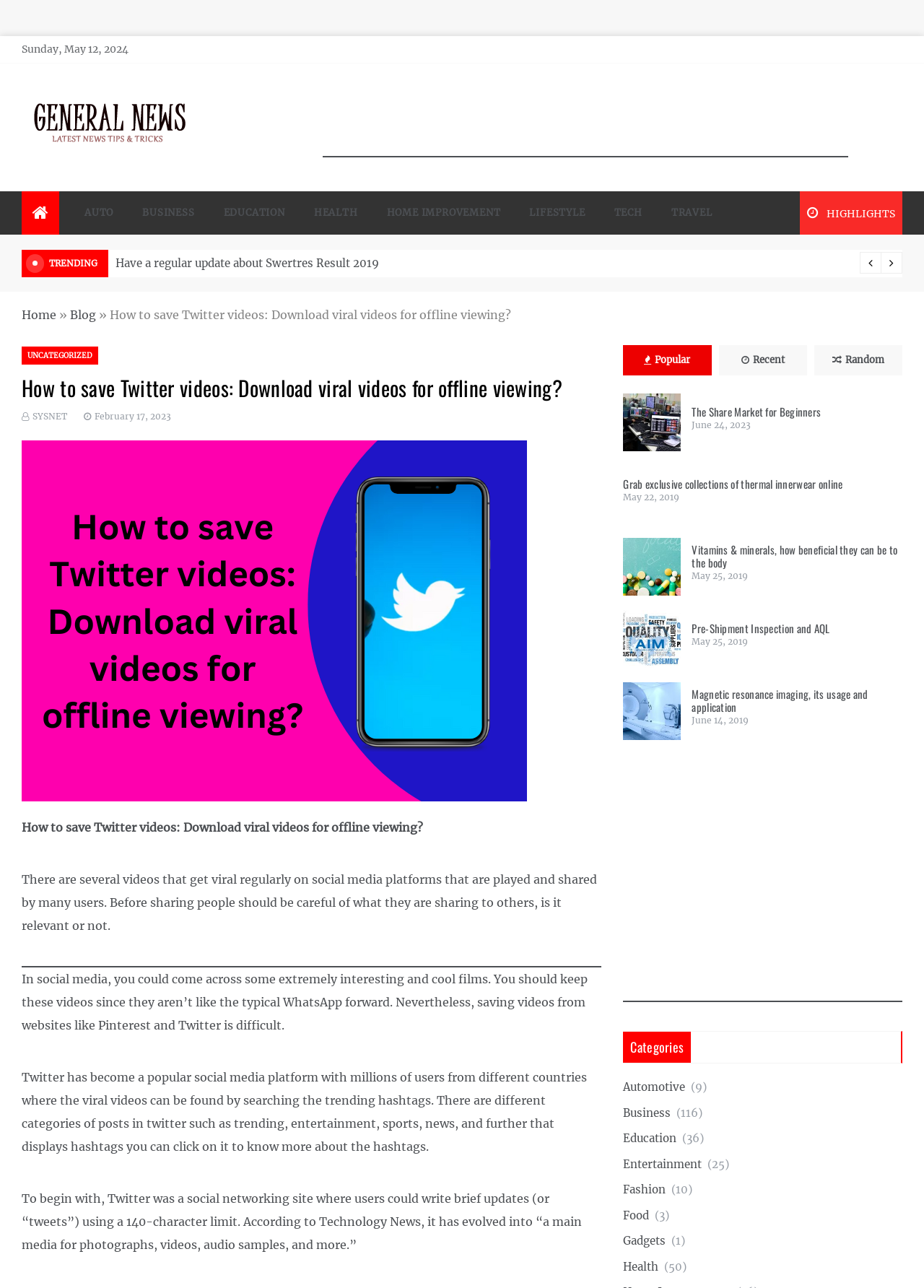Please identify the bounding box coordinates of the area that needs to be clicked to follow this instruction: "Click on 'Share Market India'".

[0.674, 0.305, 0.737, 0.35]